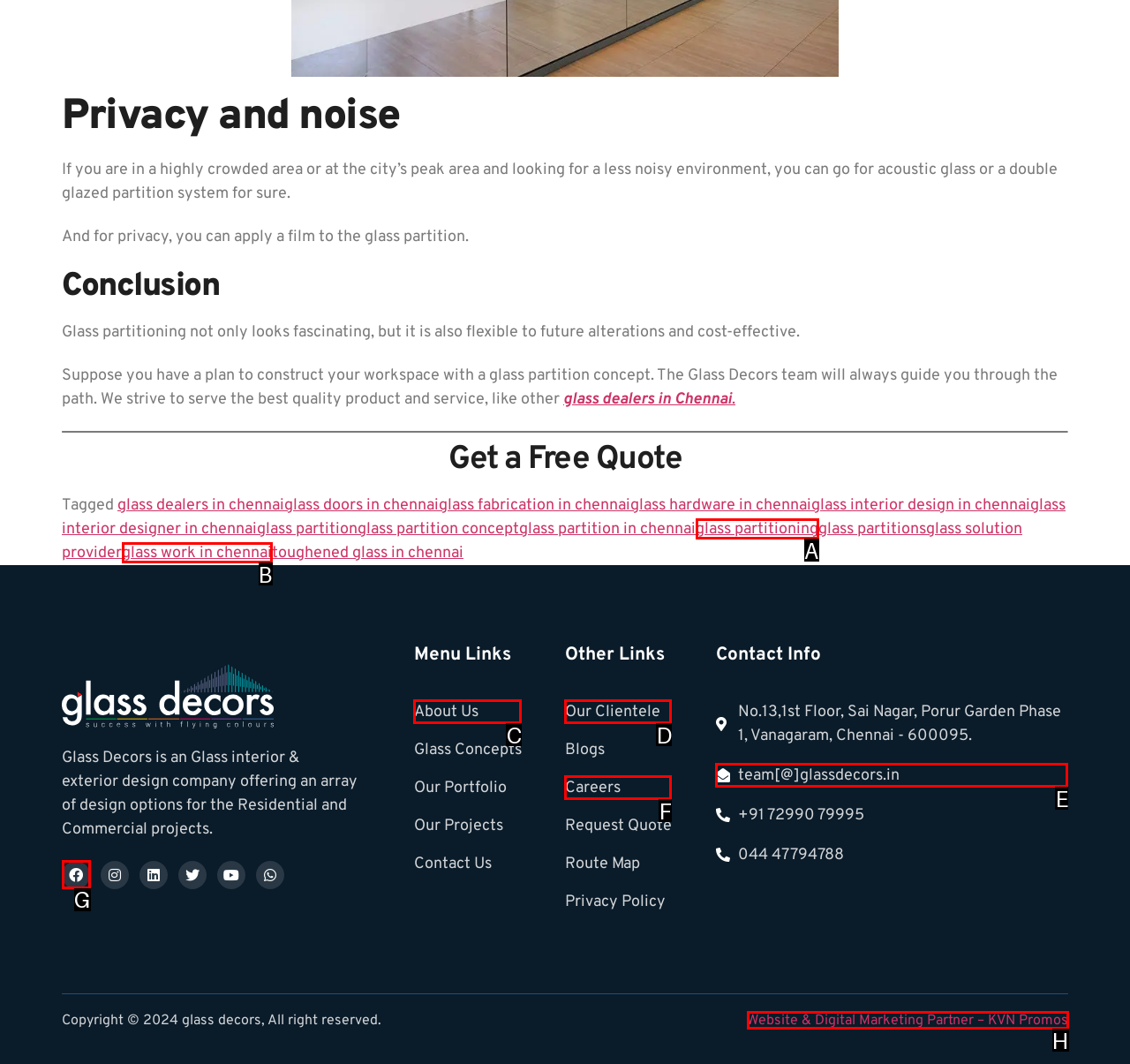Choose the letter of the option you need to click to View 'Facebook' page. Answer with the letter only.

G